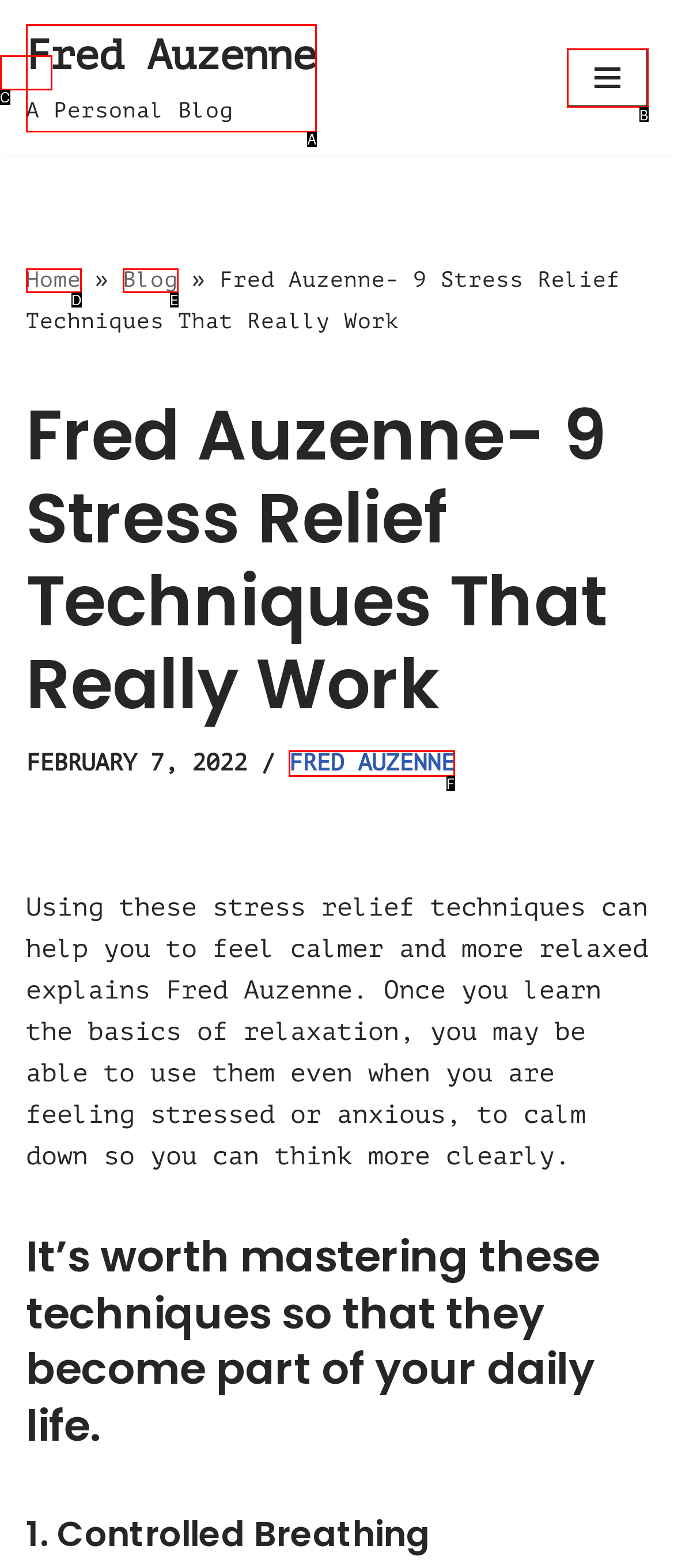Select the HTML element that matches the description: Fred Auzenne. Provide the letter of the chosen option as your answer.

F